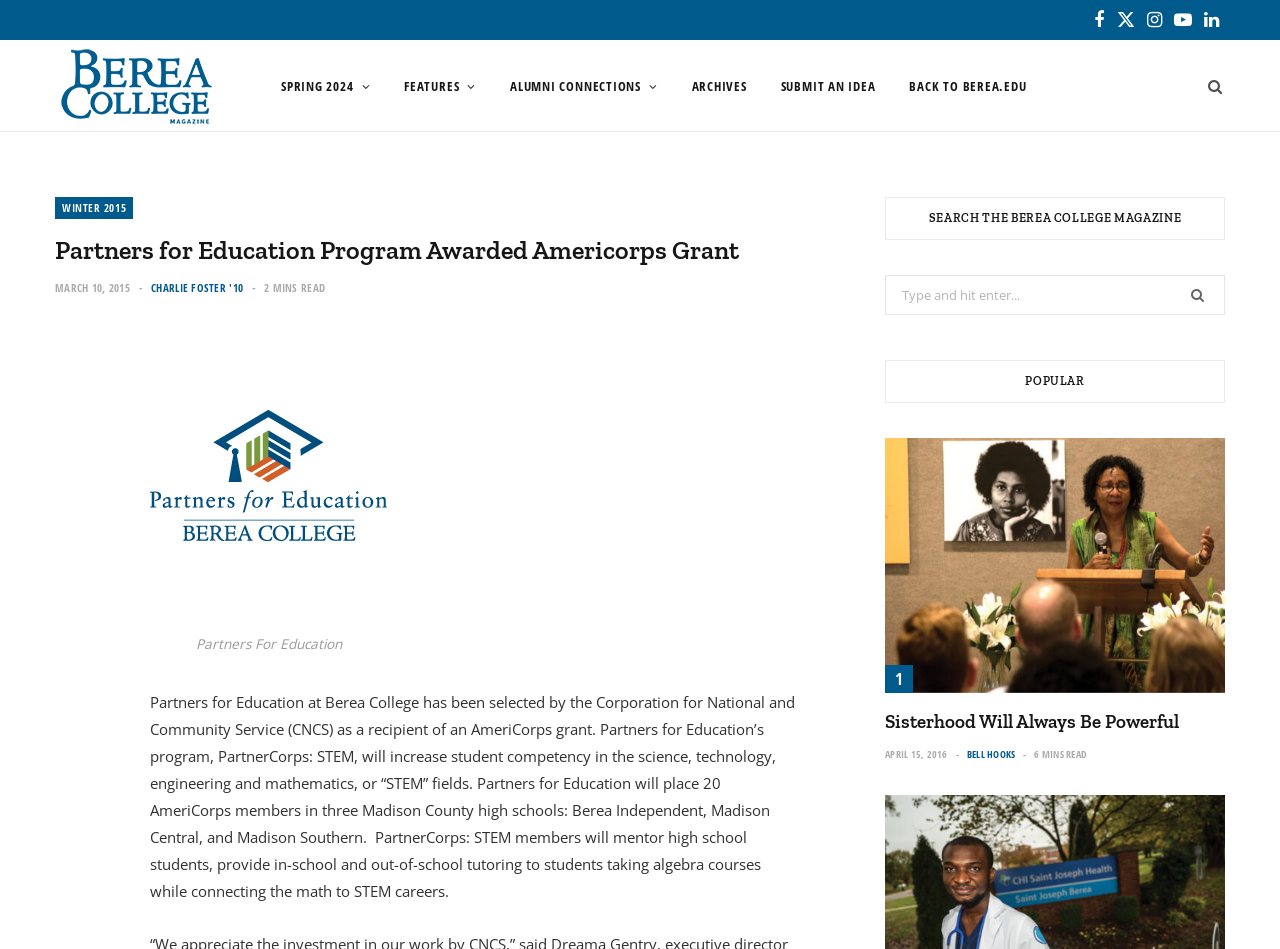Using the information in the image, give a detailed answer to the following question: What is the name of the author mentioned in the popular article section?

The answer can be found in the popular article section, which lists several articles, one of which is titled 'bell hooks Opening Remarks', indicating that the author is 'bell hooks'.